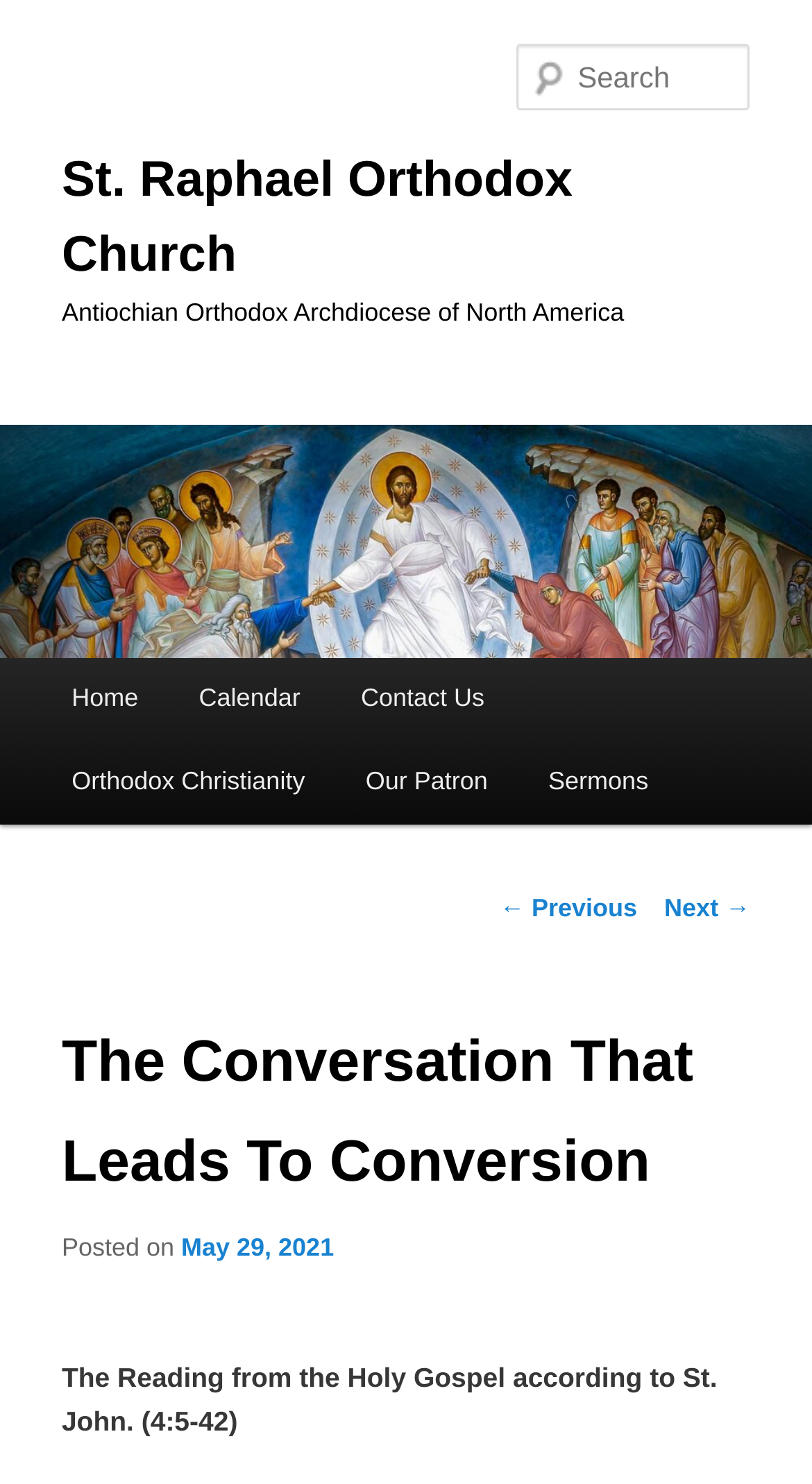Identify the bounding box coordinates for the UI element described as follows: parent_node: St. Raphael Orthodox Church. Use the format (top-left x, top-left y, bottom-right x, bottom-right y) and ensure all values are floating point numbers between 0 and 1.

[0.0, 0.287, 1.0, 0.444]